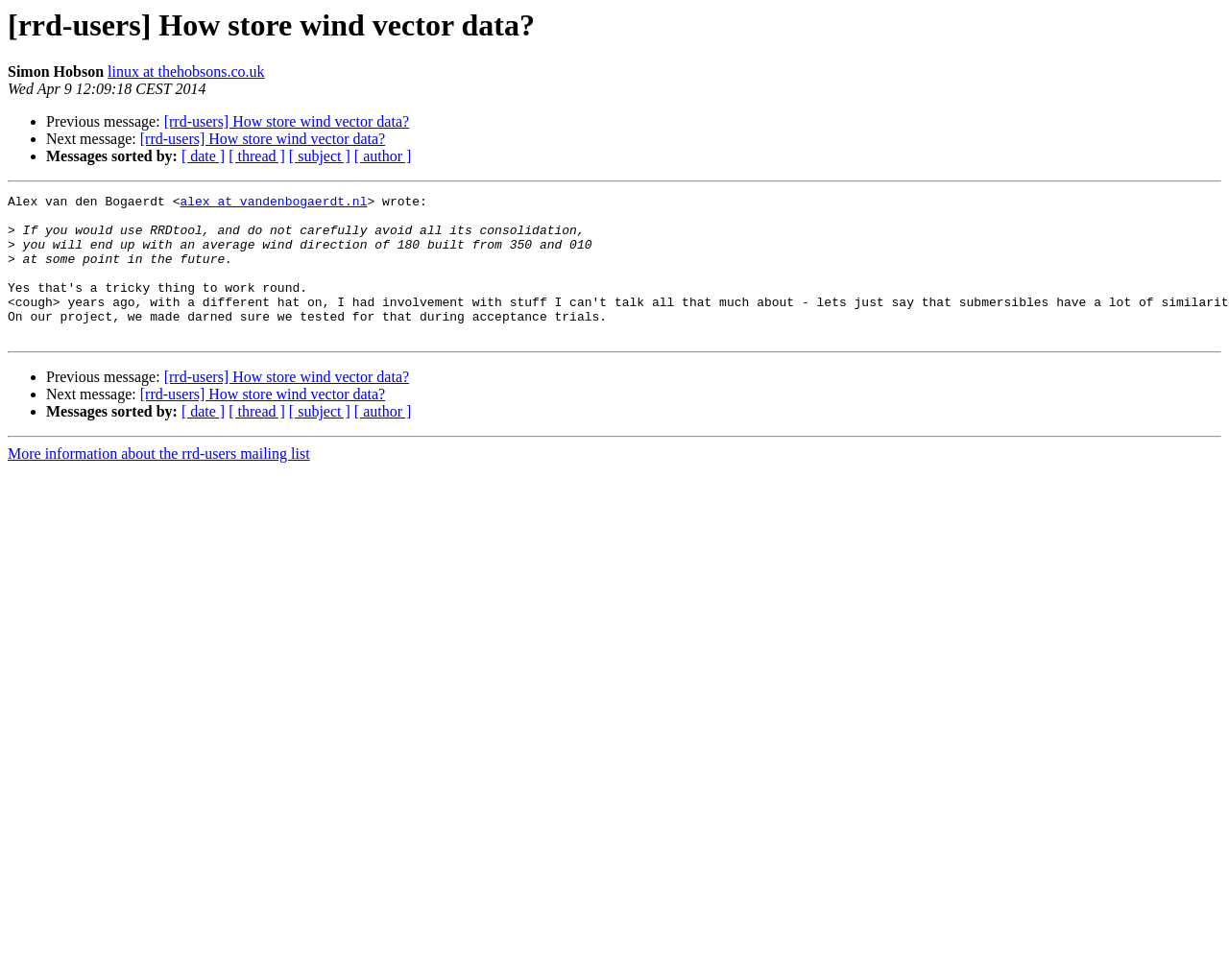Please specify the bounding box coordinates of the element that should be clicked to execute the given instruction: 'View more information about the rrd-users mailing list'. Ensure the coordinates are four float numbers between 0 and 1, expressed as [left, top, right, bottom].

[0.006, 0.455, 0.252, 0.472]